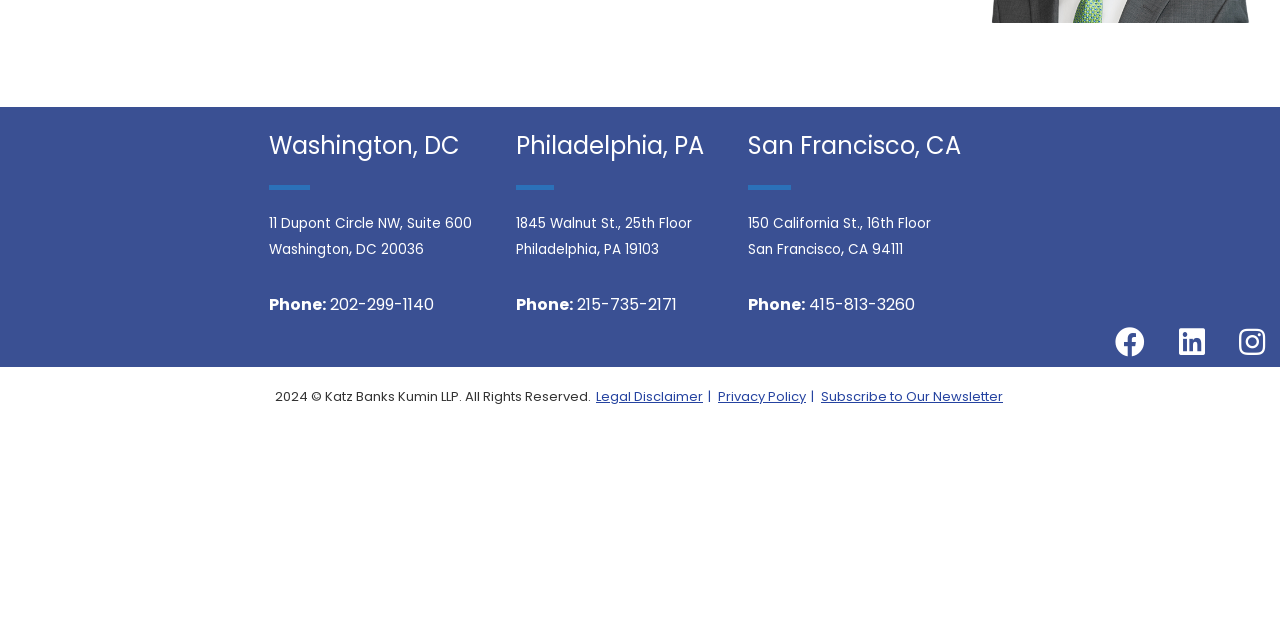Find the bounding box coordinates for the HTML element specified by: "Subscribe to Our Newsletter".

[0.641, 0.605, 0.784, 0.635]